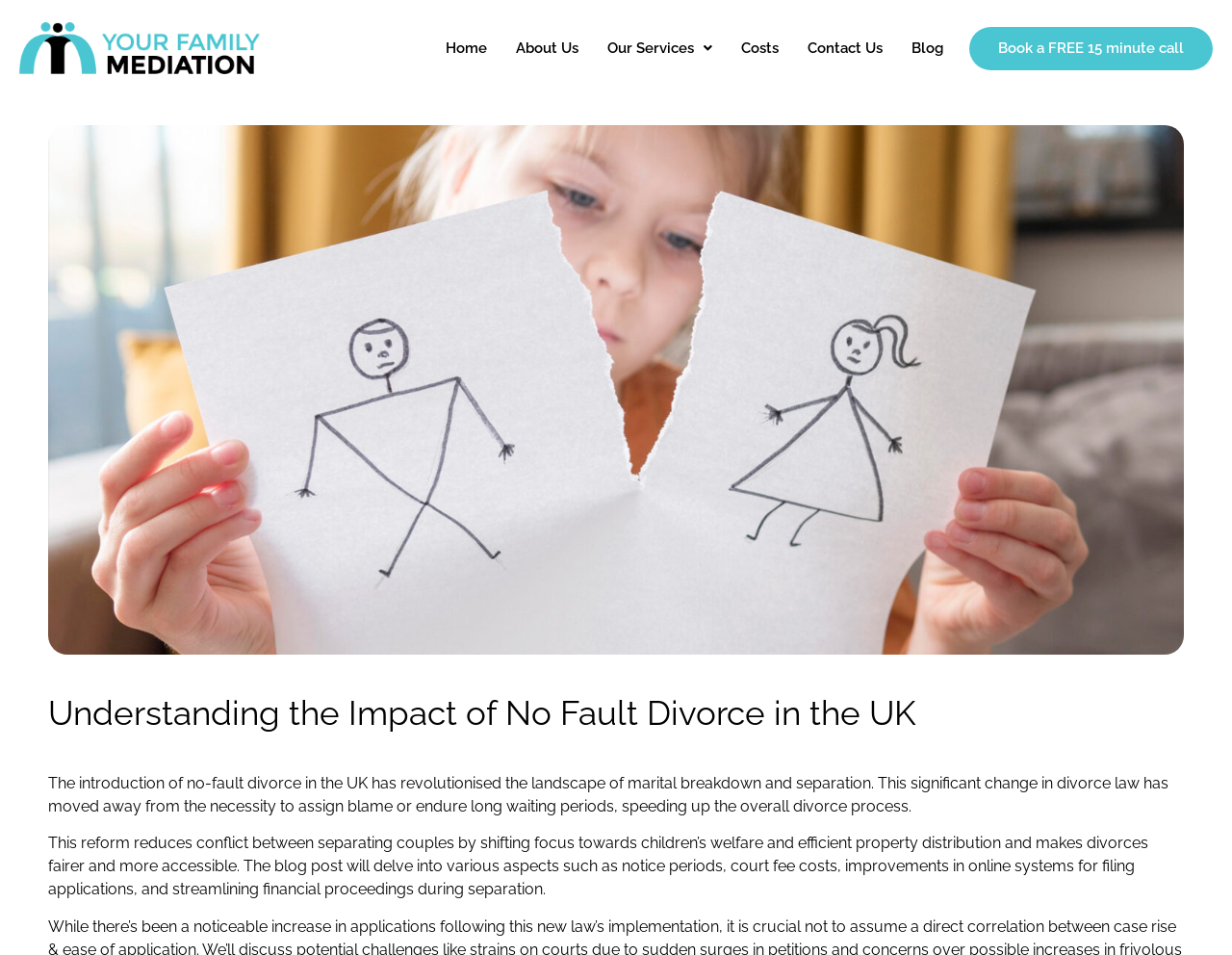Please determine the main heading text of this webpage.

Understanding the Impact of No Fault Divorce in the UK